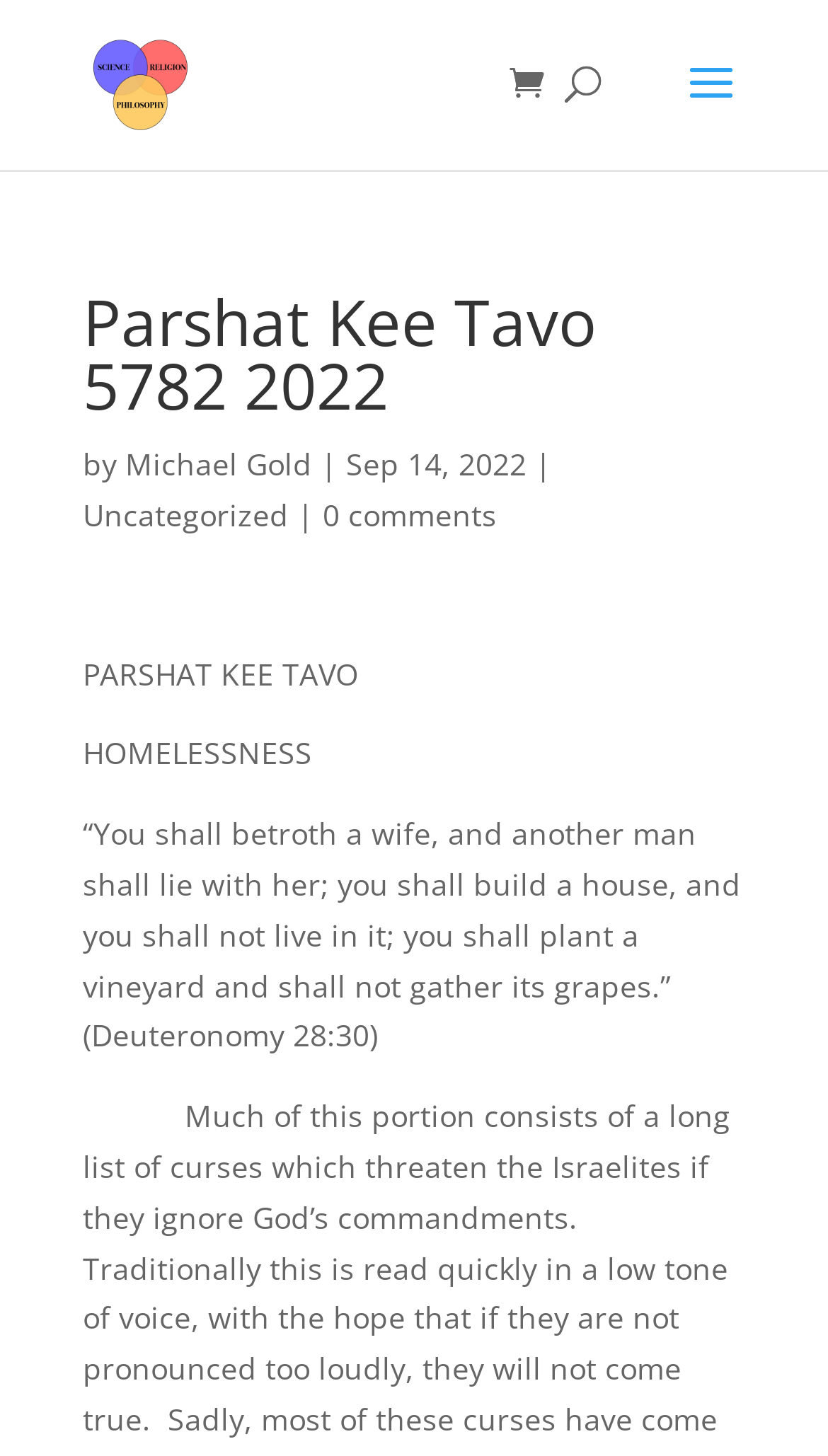Please provide a brief answer to the question using only one word or phrase: 
What is the category of this article?

Uncategorized